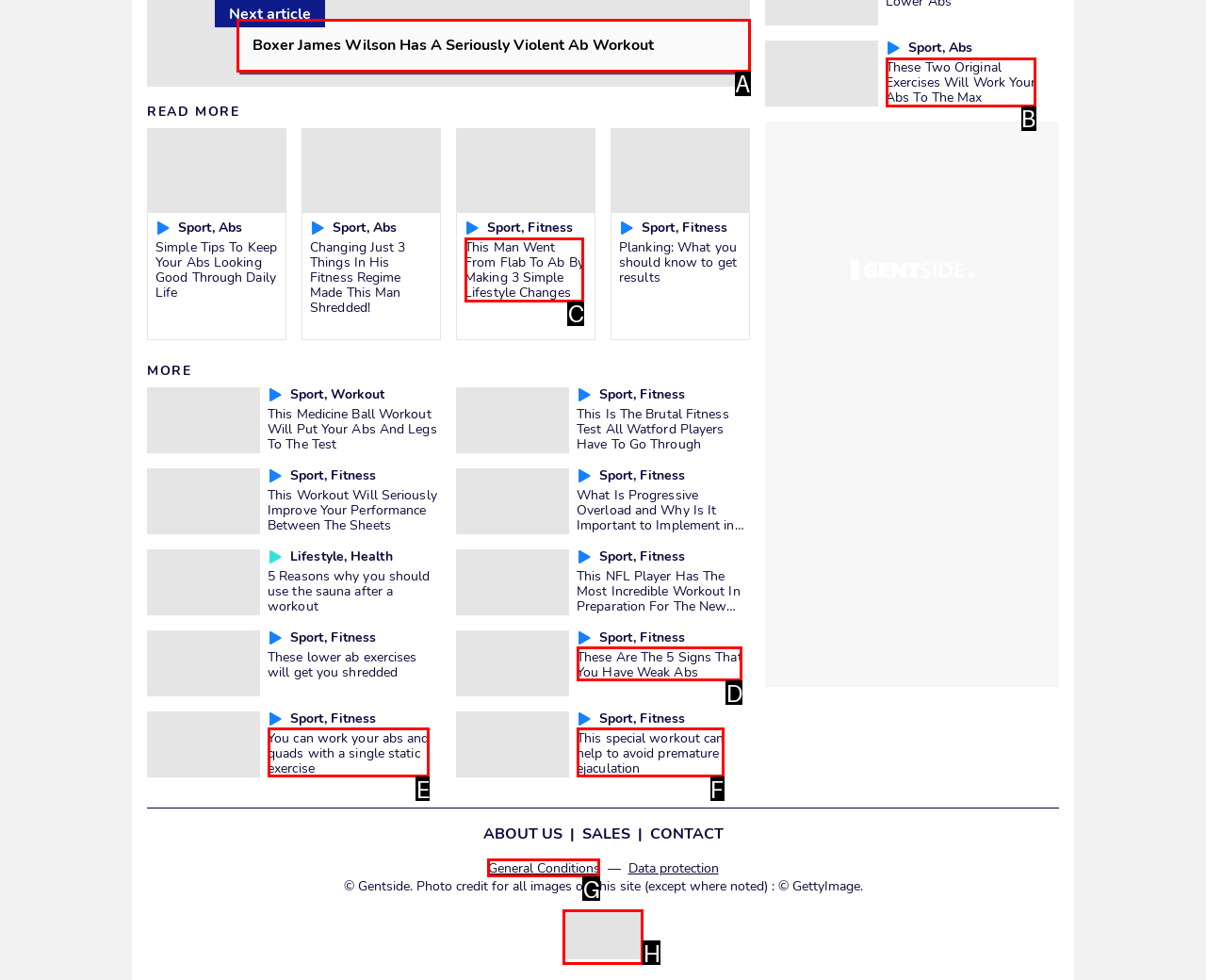Match the following description to the correct HTML element: General Conditions Indicate your choice by providing the letter.

G